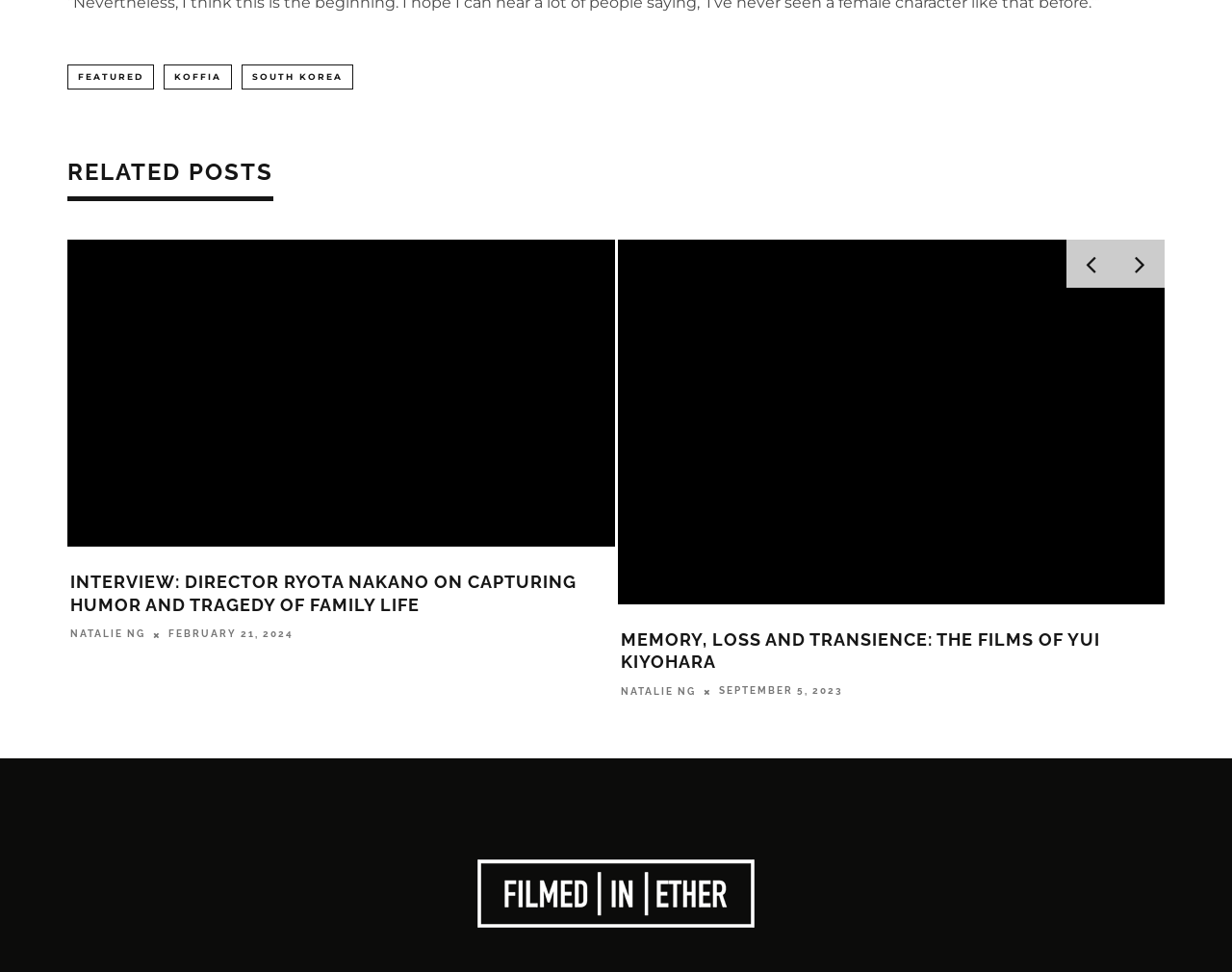Please locate the bounding box coordinates of the element that should be clicked to achieve the given instruction: "Click on the logo".

[0.383, 0.95, 0.617, 0.964]